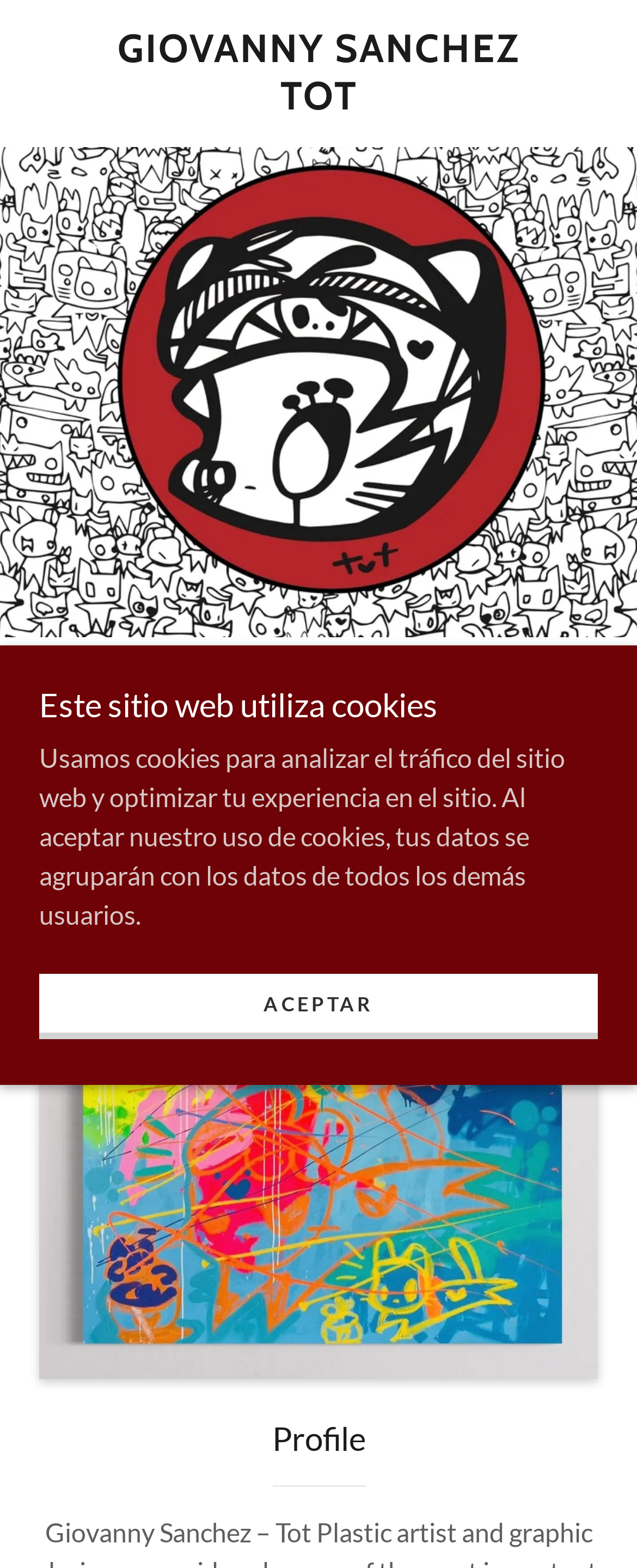What is the name of the profile section?
Look at the image and provide a short answer using one word or a phrase.

Profile